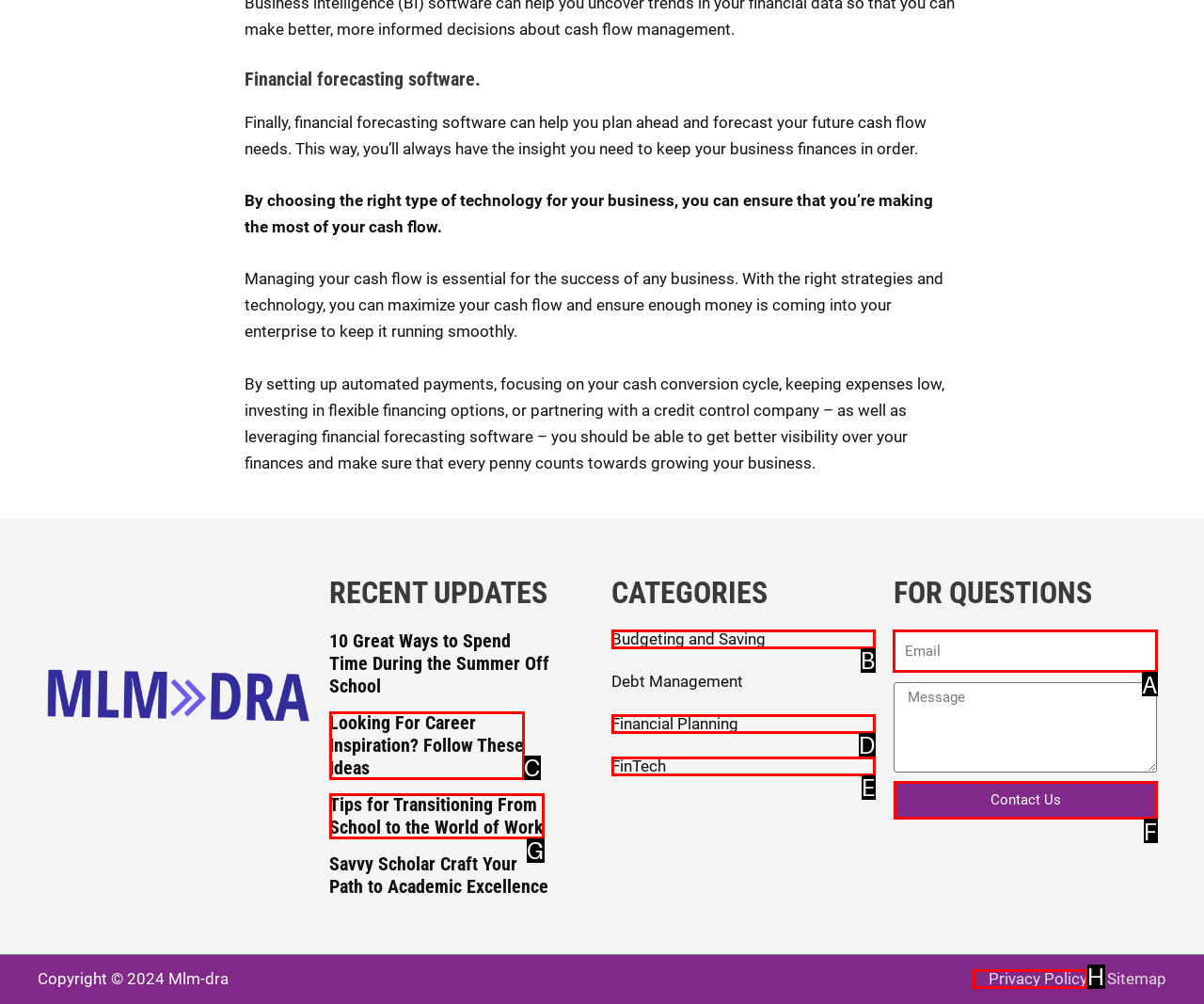Given the task: Enter your name, point out the letter of the appropriate UI element from the marked options in the screenshot.

None